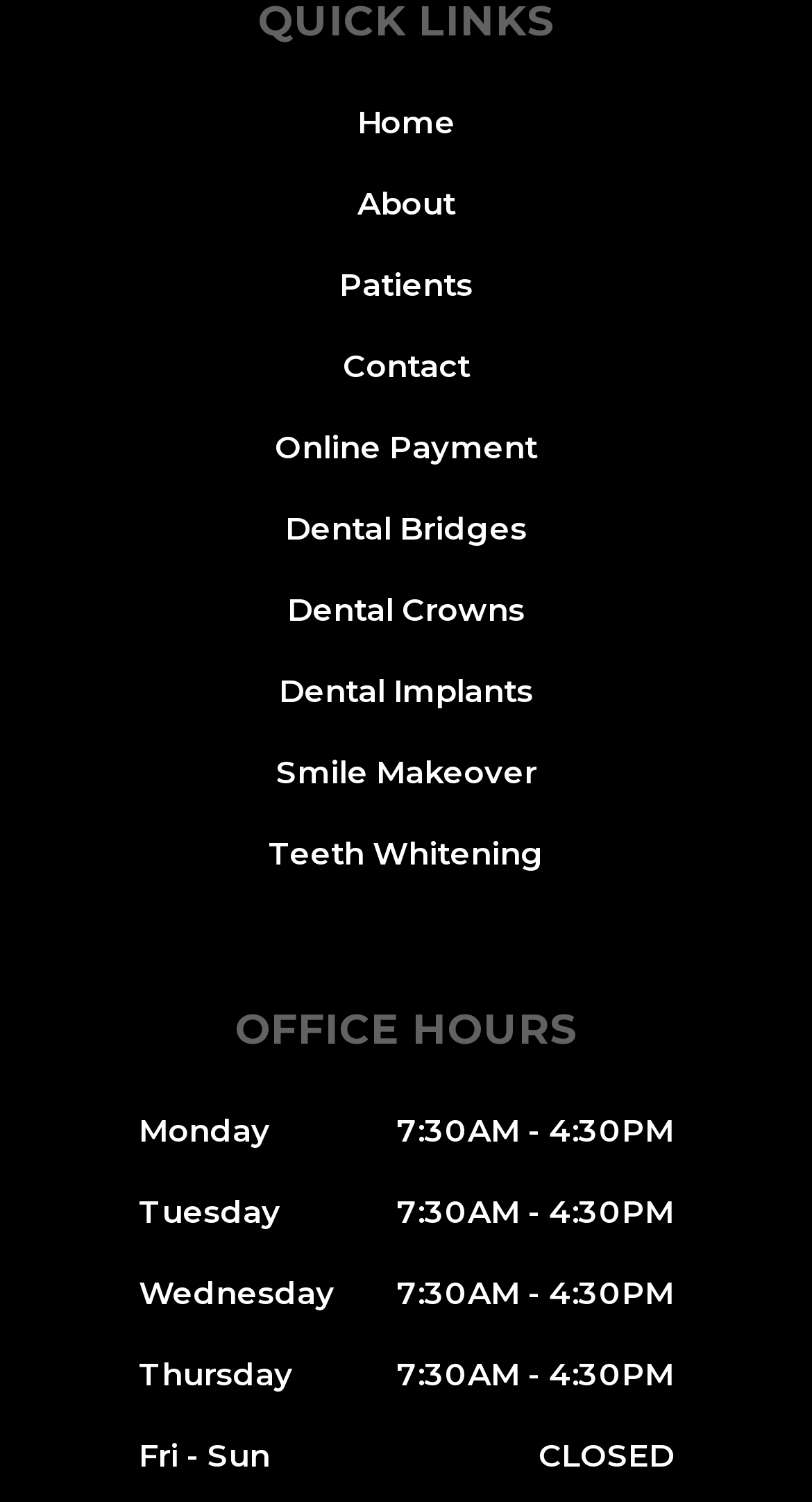How many links are in the top navigation menu?
Answer the question with detailed information derived from the image.

I examined the top section of the webpage and found a series of links, including 'Home', 'About', 'Patients', 'Contact', 'Online Payment', and several dental treatment links. There are 6 links in total in the top navigation menu.